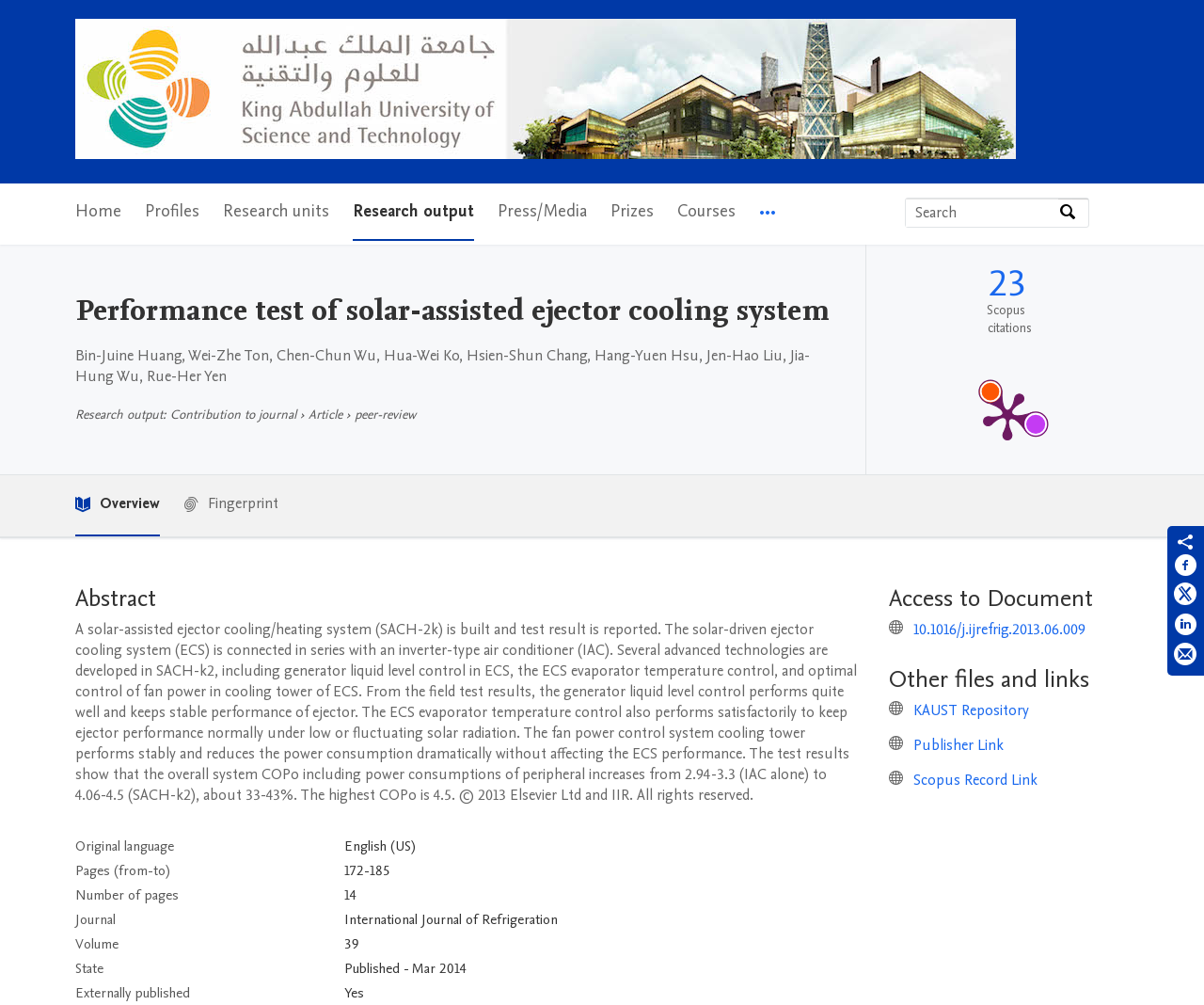Please find the bounding box coordinates of the clickable region needed to complete the following instruction: "View publication metrics". The bounding box coordinates must consist of four float numbers between 0 and 1, i.e., [left, top, right, bottom].

[0.719, 0.242, 0.93, 0.471]